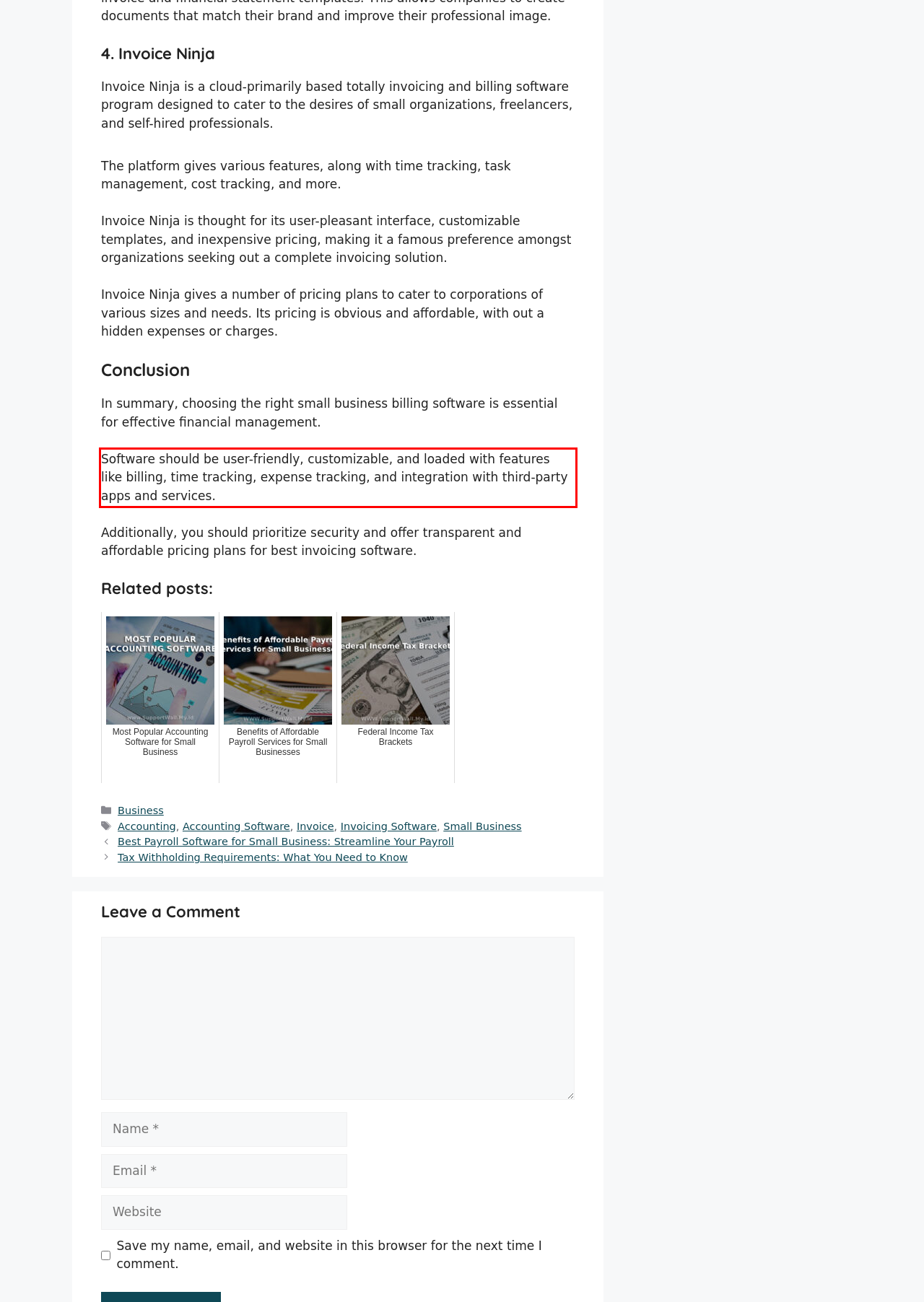You are provided with a screenshot of a webpage that includes a red bounding box. Extract and generate the text content found within the red bounding box.

Software should be user-friendly, customizable, and loaded with features like billing, time tracking, expense tracking, and integration with third-party apps and services.